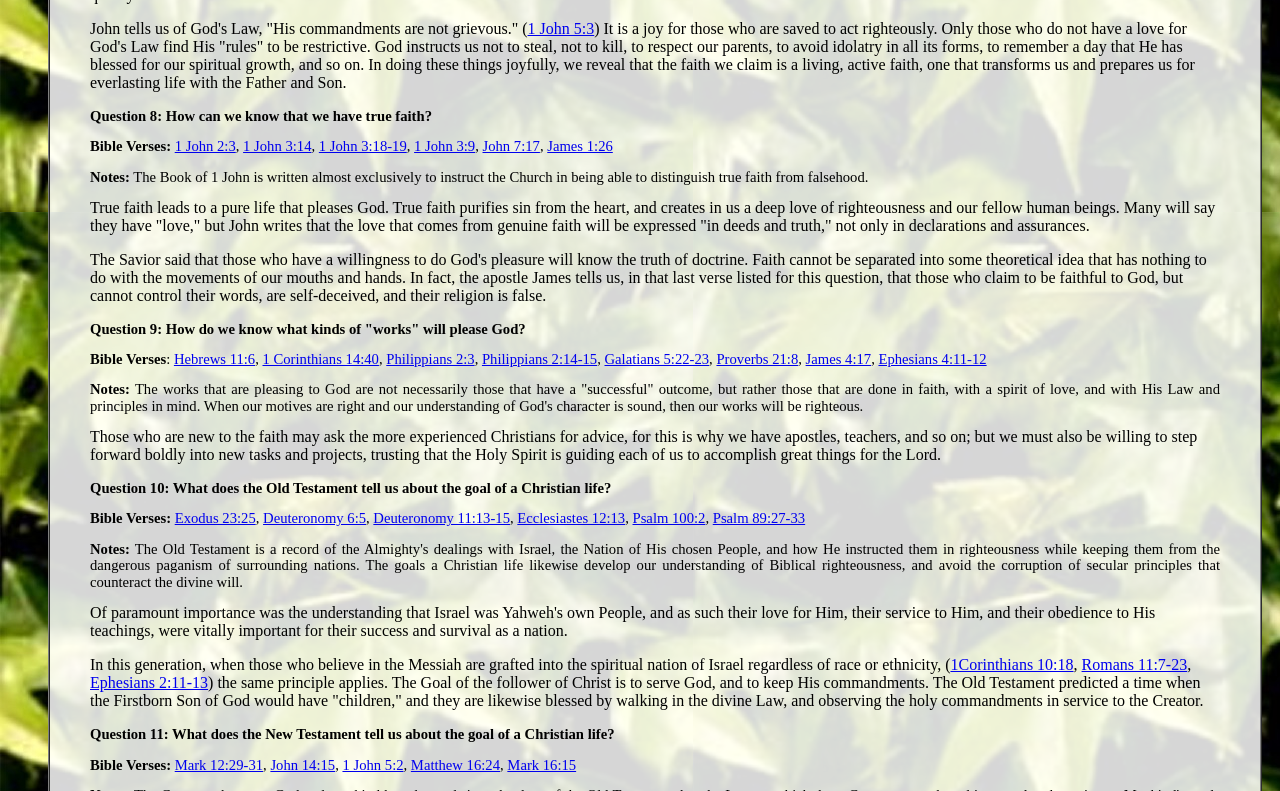Kindly provide the bounding box coordinates of the section you need to click on to fulfill the given instruction: "Click on the link 'Mark 12:29-31'".

[0.136, 0.957, 0.206, 0.977]